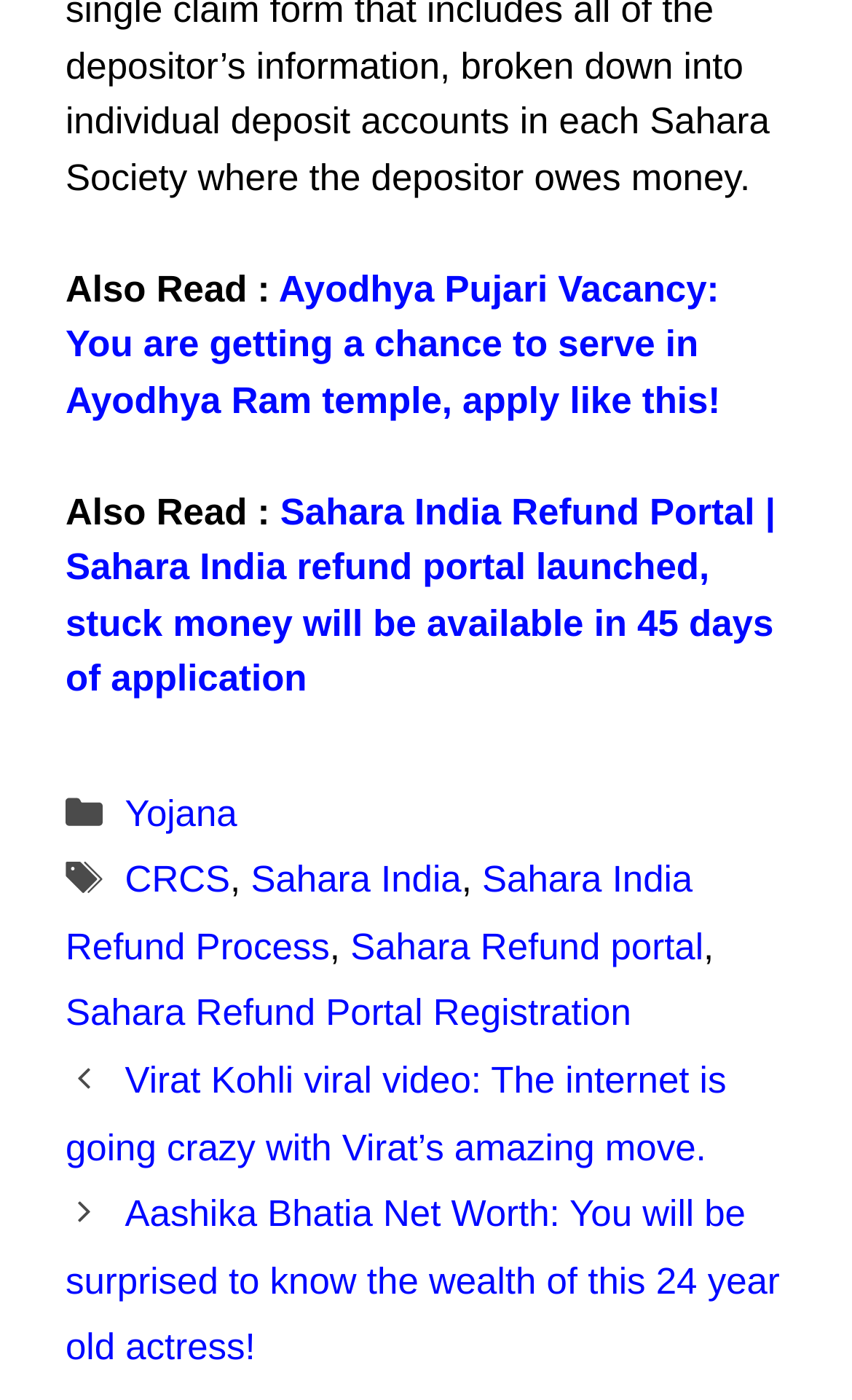Please identify the bounding box coordinates for the region that you need to click to follow this instruction: "Read about Virat Kohli viral video".

[0.077, 0.757, 0.853, 0.834]